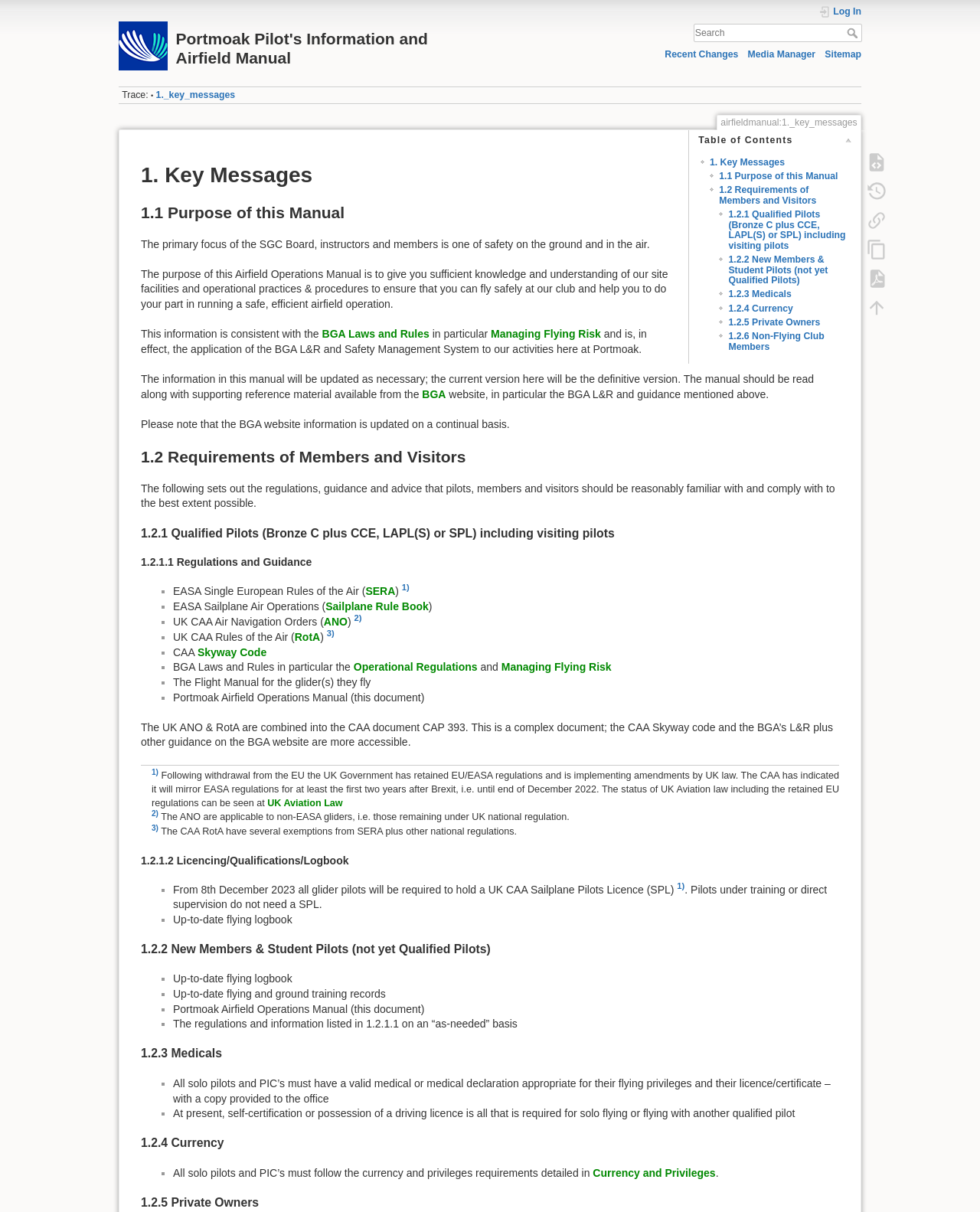Highlight the bounding box coordinates of the element you need to click to perform the following instruction: "Search for something."

[0.508, 0.019, 0.879, 0.035]